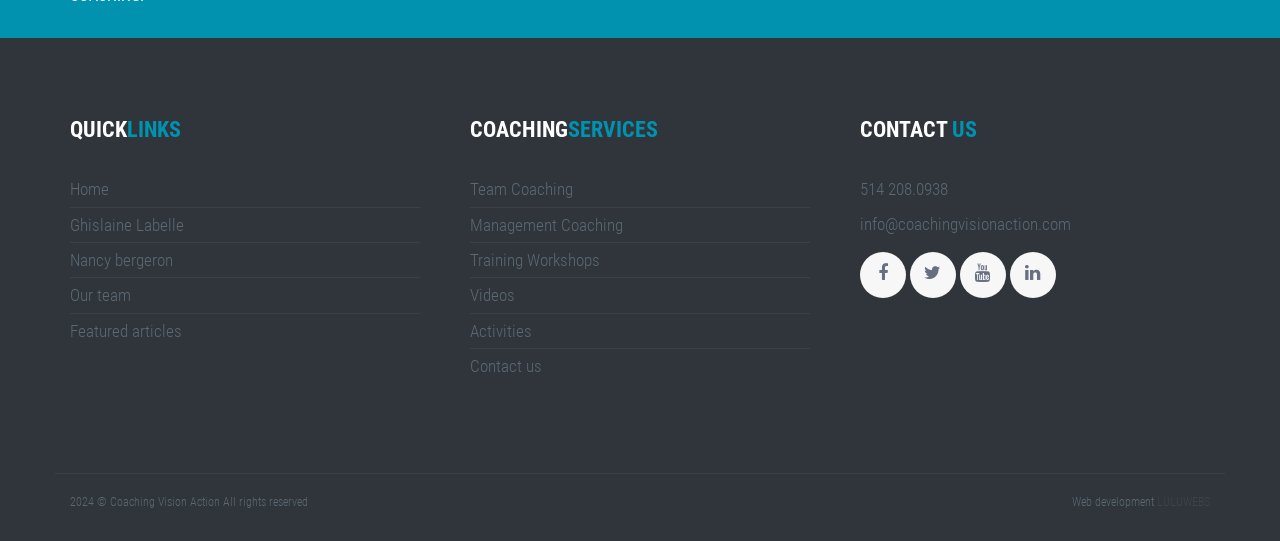Identify the coordinates of the bounding box for the element described below: "Featured articles". Return the coordinates as four float numbers between 0 and 1: [left, top, right, bottom].

[0.055, 0.593, 0.142, 0.63]